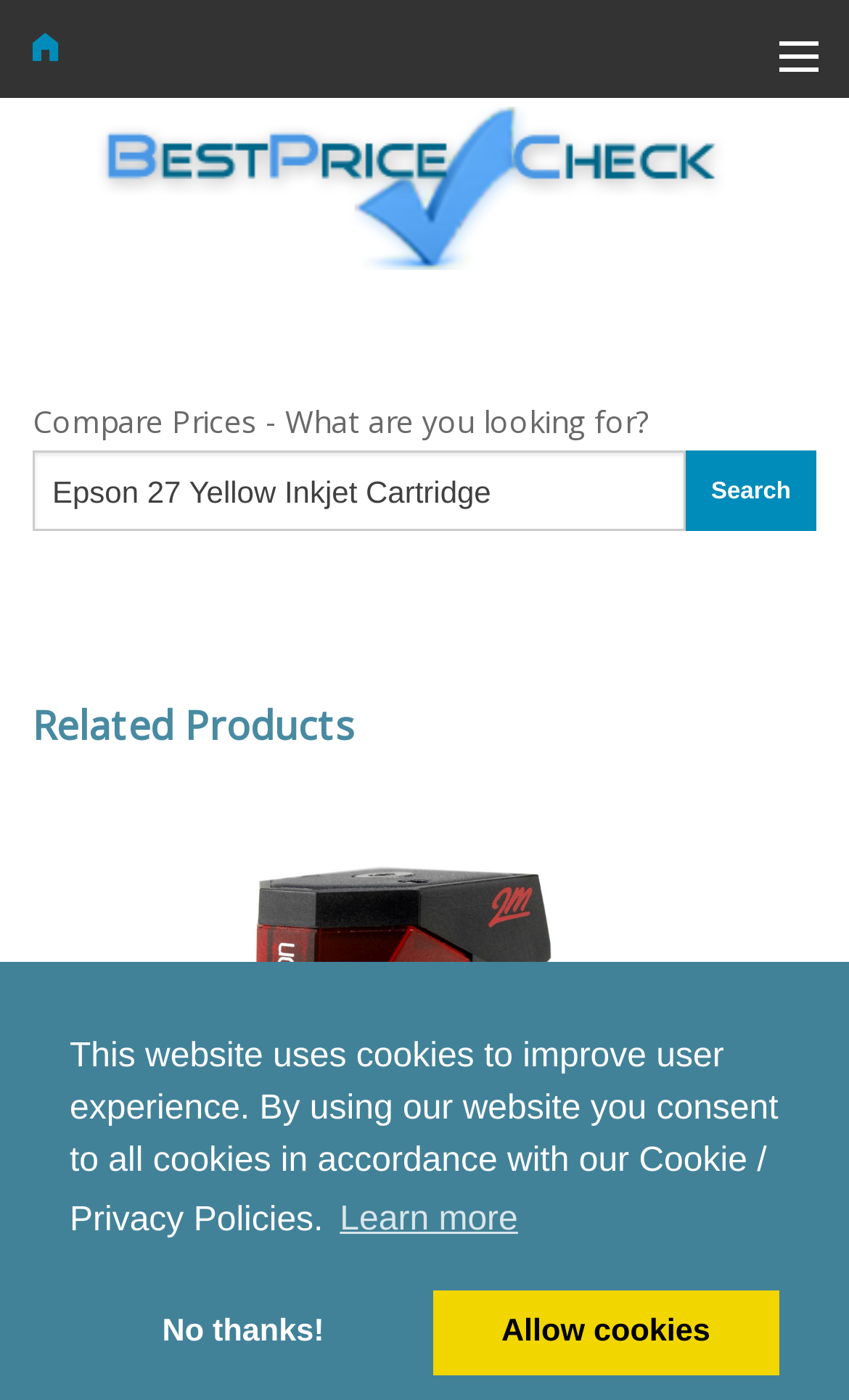Describe all significant elements and features of the webpage.

This webpage is about an Epson 27 Yellow Inkjet Cartridge. At the top, there is a cookie consent message with three buttons: "learn more about cookies", "dismiss cookie message", and "allow cookies". Below the cookie message, there is a navigation menu with links to various categories, including "Category A-Z", "Brand A-Z", "Merchant A-Z", "Coupons", "Offers", and specific product categories like "Appliances", "Audio-Visual", and "Cameras".

On the top left, there is a logo image of BestPriceCheck.co.uk. Next to the logo, there is a search bar with a text box and a "Search" button. The search bar is labeled "Compare Prices - What are you looking for?" and has a default text "Epson 27 Yellow Inkjet Cartridge".

Below the search bar, there is a section titled "Related Products". This section features an image of an Ortofon 2M Red Cartridge with a link to the product page. The product name "Ortofon 2M Red Cartridge" is displayed above the image, and the price "£99.00" is shown below the image.